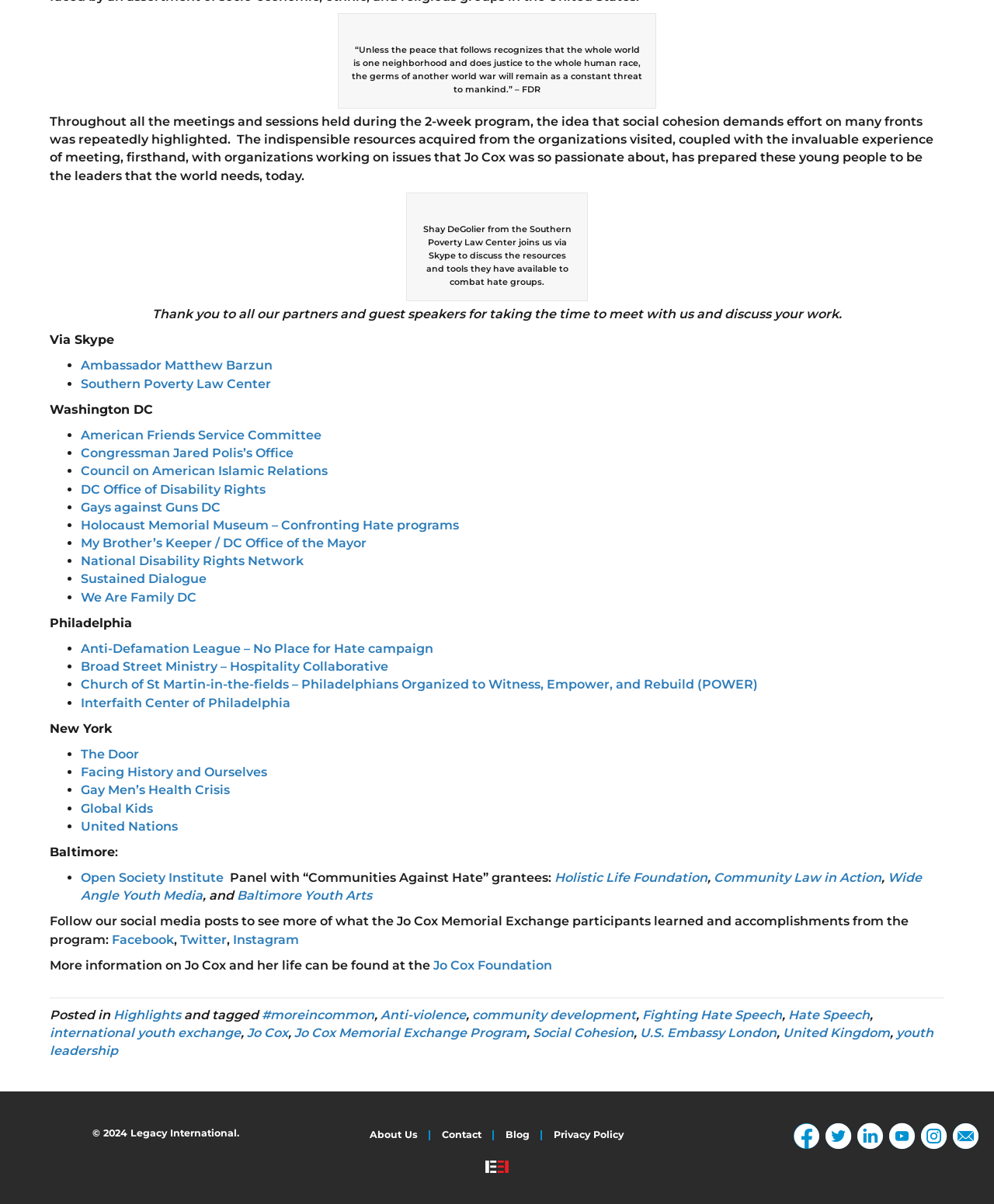Find the bounding box coordinates of the clickable area that will achieve the following instruction: "See all recent posts".

None